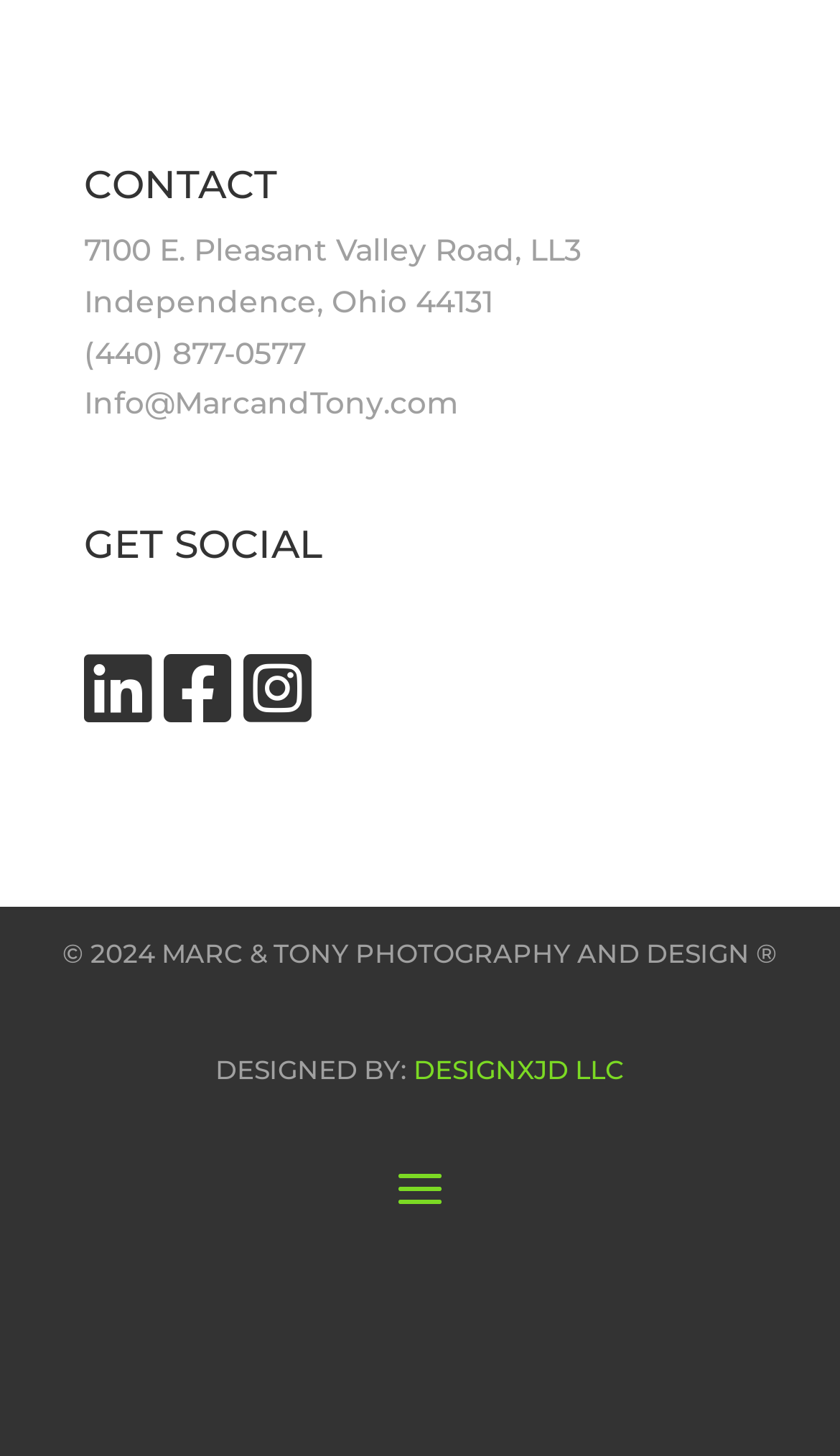Use a single word or phrase to respond to the question:
Who designed the website?

DESIGNXJD LLC